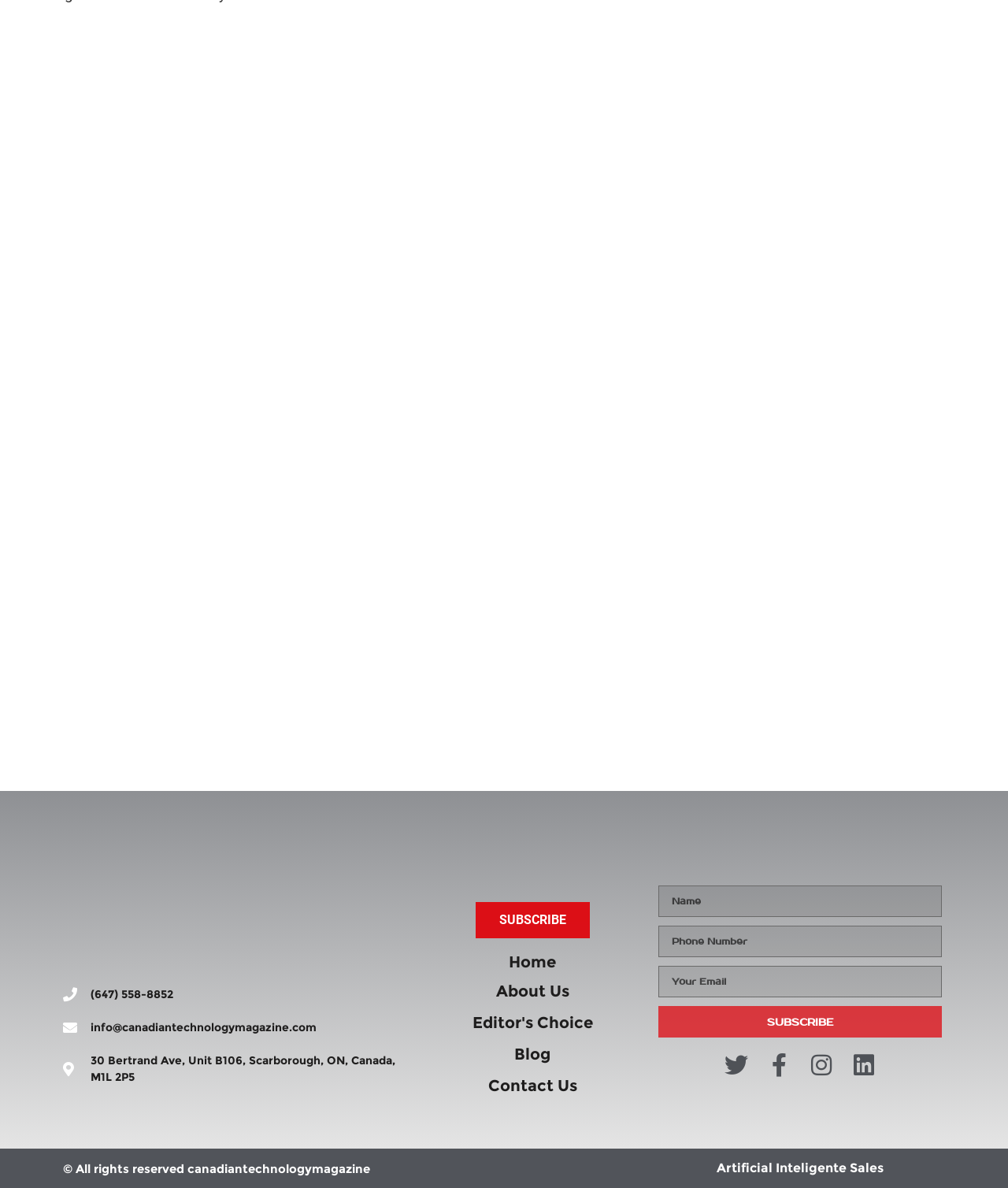What is the purpose of the textboxes on the webpage?
From the image, respond using a single word or phrase.

To subscribe